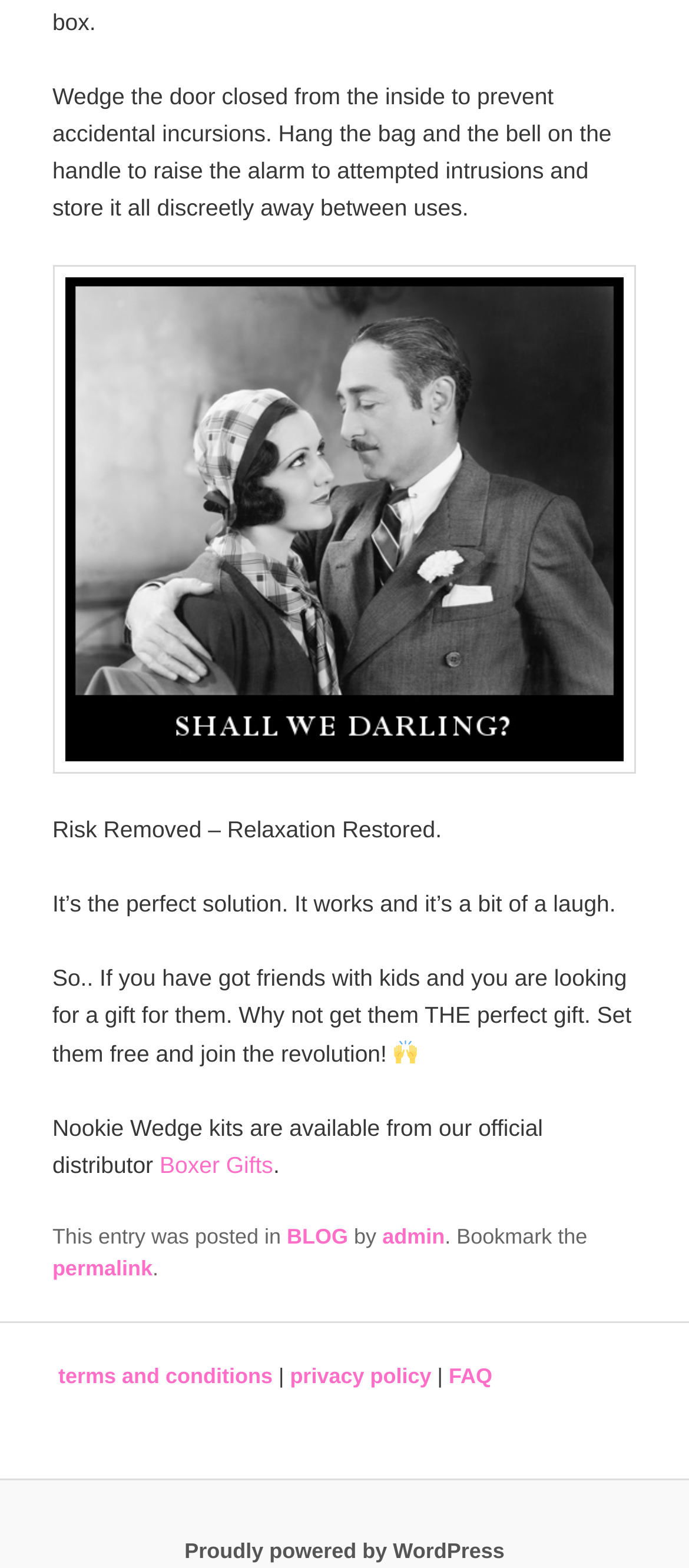Using the webpage screenshot, find the UI element described by DanielMMonier. Provide the bounding box coordinates in the format (top-left x, top-left y, bottom-right x, bottom-right y), ensuring all values are floating point numbers between 0 and 1.

None